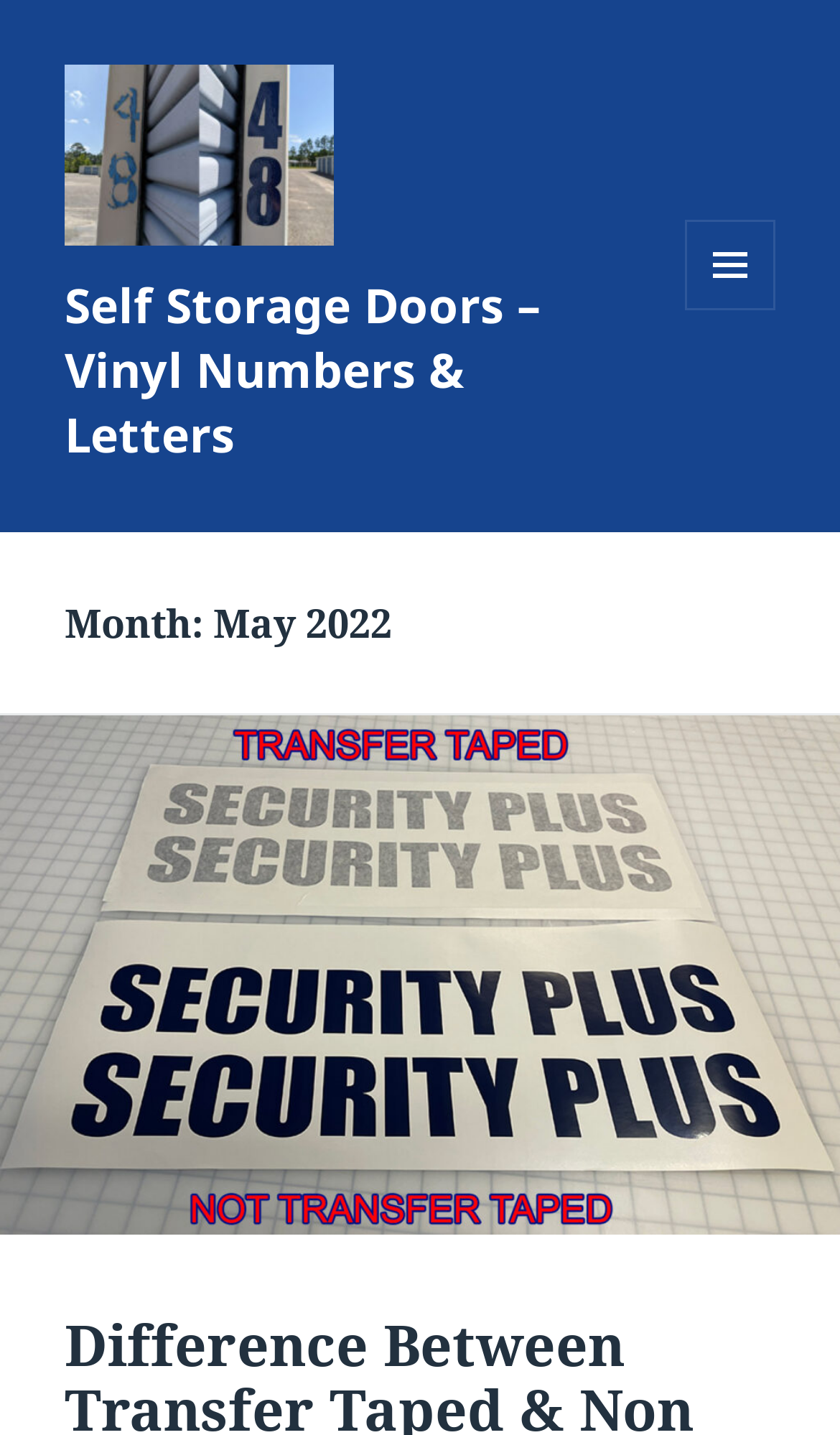What is the month displayed on the webpage?
From the screenshot, provide a brief answer in one word or phrase.

May 2022